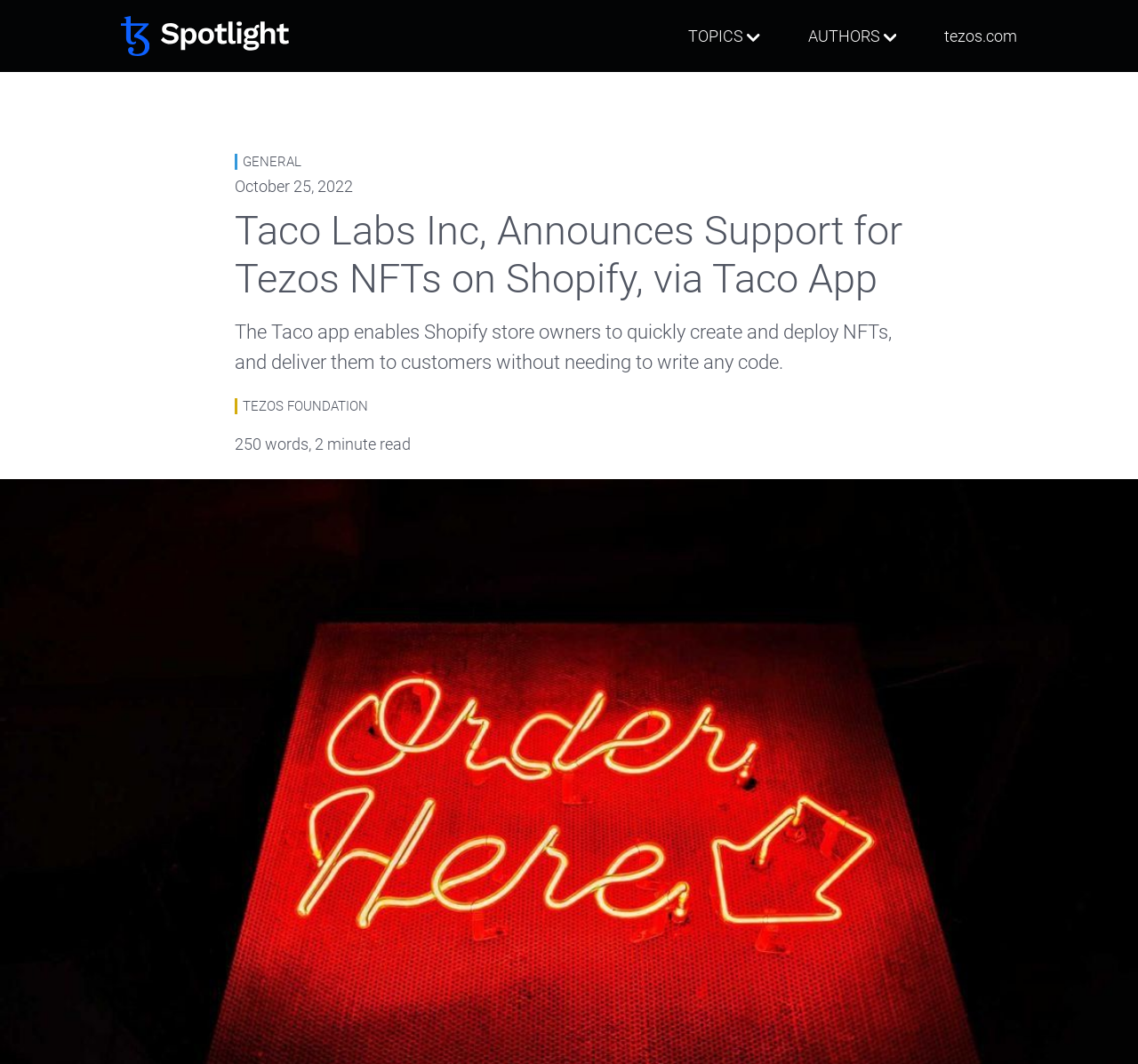Based on the image, give a detailed response to the question: What is the name of the foundation mentioned in the article?

I found the name of the foundation by looking at the link element that reads 'TEZOS FOUNDATION'. This link is located below the main heading and provides a reference to the Tezos Foundation.